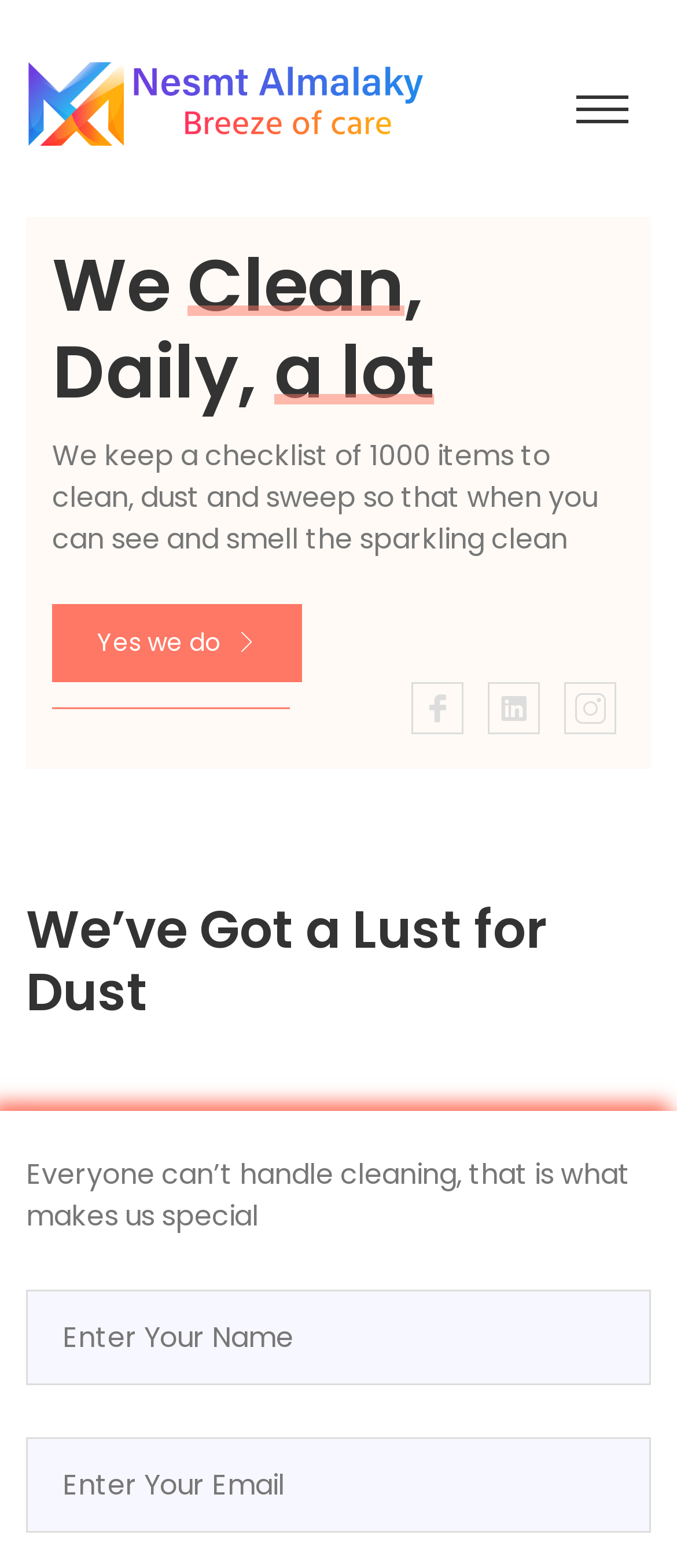Using the details in the image, give a detailed response to the question below:
What is the company name?

The company name is mentioned in the logo link at the top left corner of the webpage, which is 'Logo' and has a bounding box coordinate of [0.038, 0.033, 0.628, 0.105].